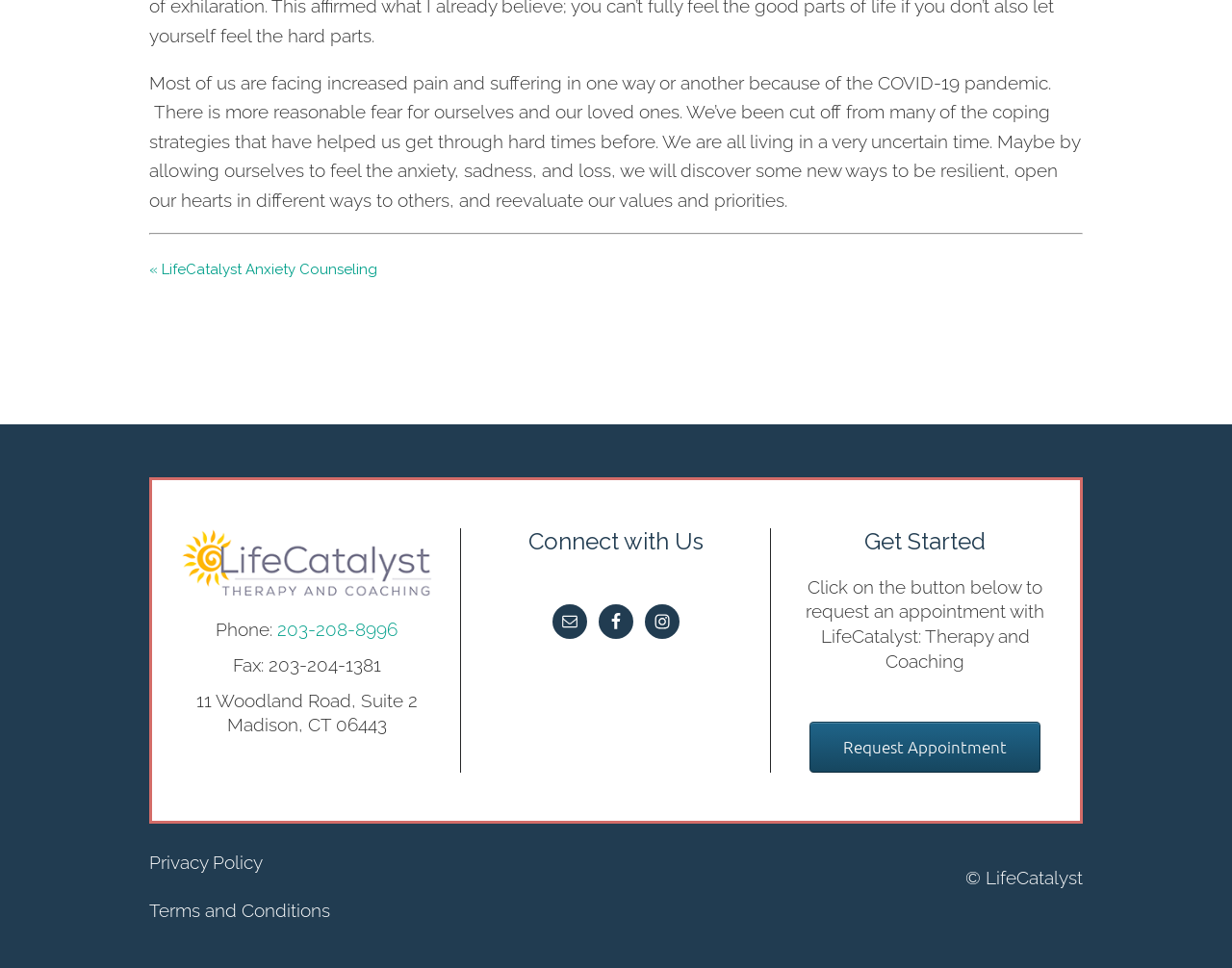What social media platforms can I connect with LifeCatalyst on?
Using the details shown in the screenshot, provide a comprehensive answer to the question.

I found the social media links by looking at the 'Connect with Us' section of the webpage, where it lists links to Facebook and Instagram.